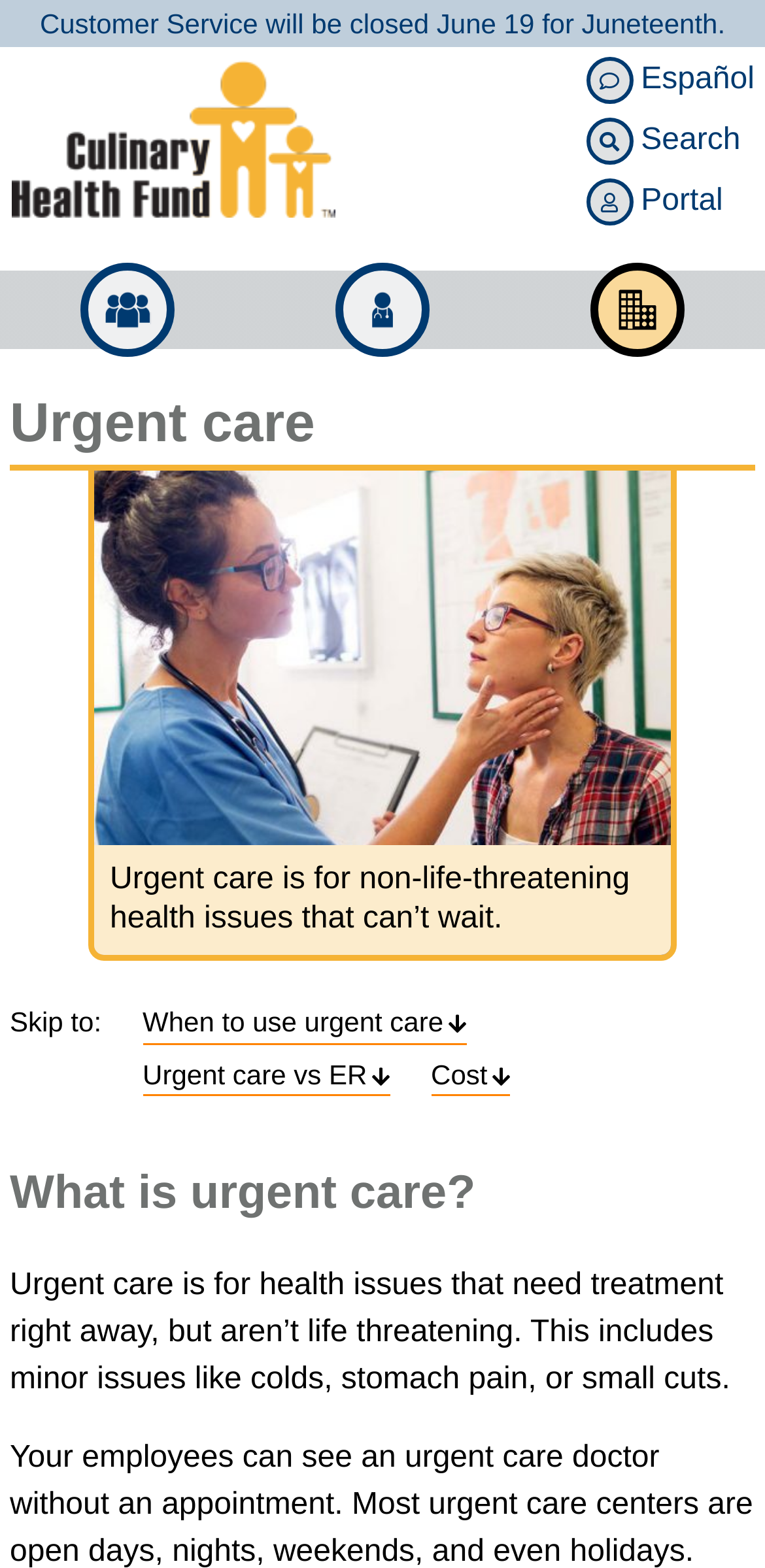Extract the bounding box coordinates for the described element: "Urgent care vs ER". The coordinates should be represented as four float numbers between 0 and 1: [left, top, right, bottom].

[0.186, 0.675, 0.509, 0.699]